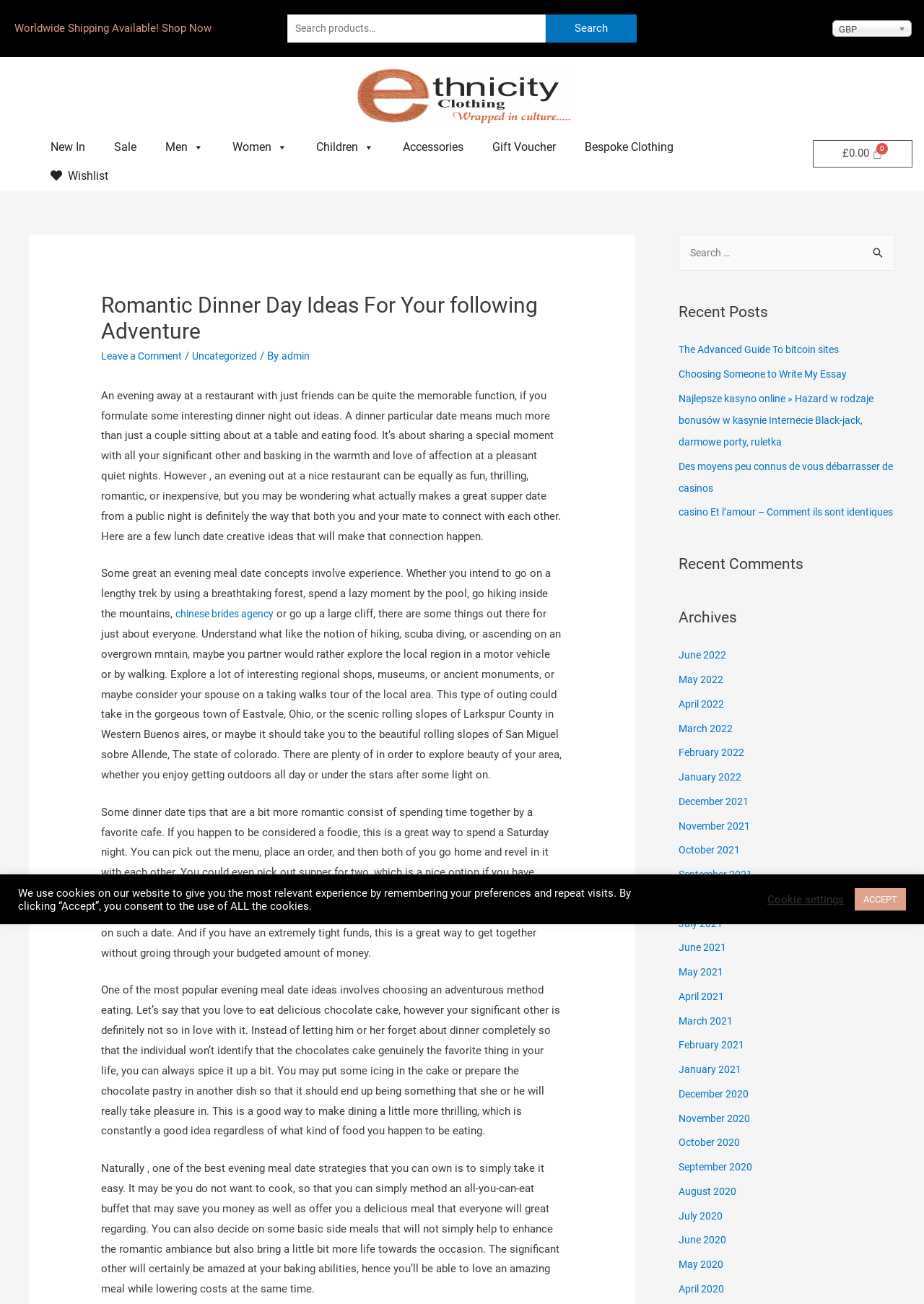How many main categories are there in the menu?
Please look at the screenshot and answer using one word or phrase.

7